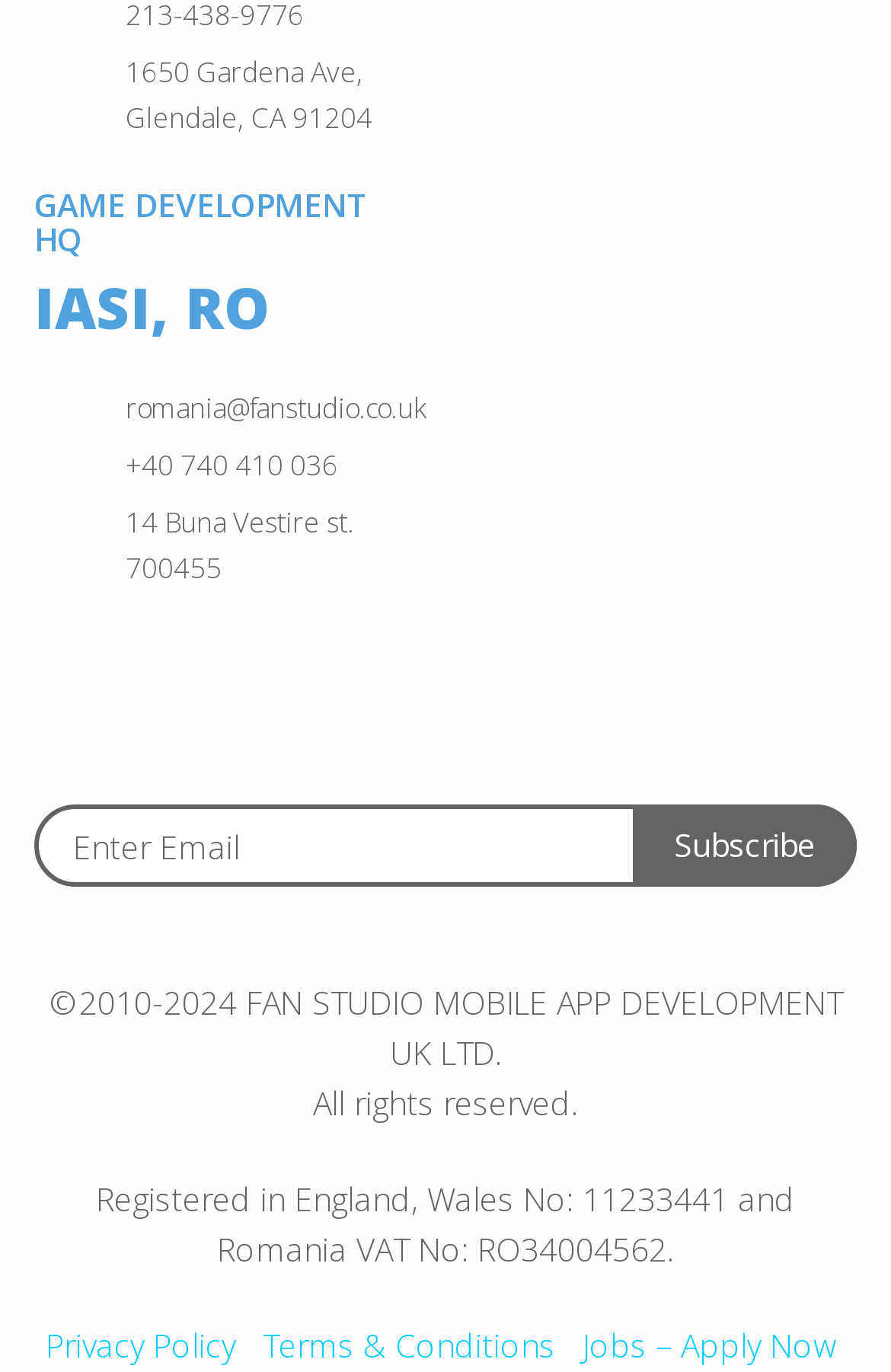Pinpoint the bounding box coordinates of the area that should be clicked to complete the following instruction: "Apply for a job". The coordinates must be given as four float numbers between 0 and 1, i.e., [left, top, right, bottom].

[0.654, 0.965, 0.938, 0.996]